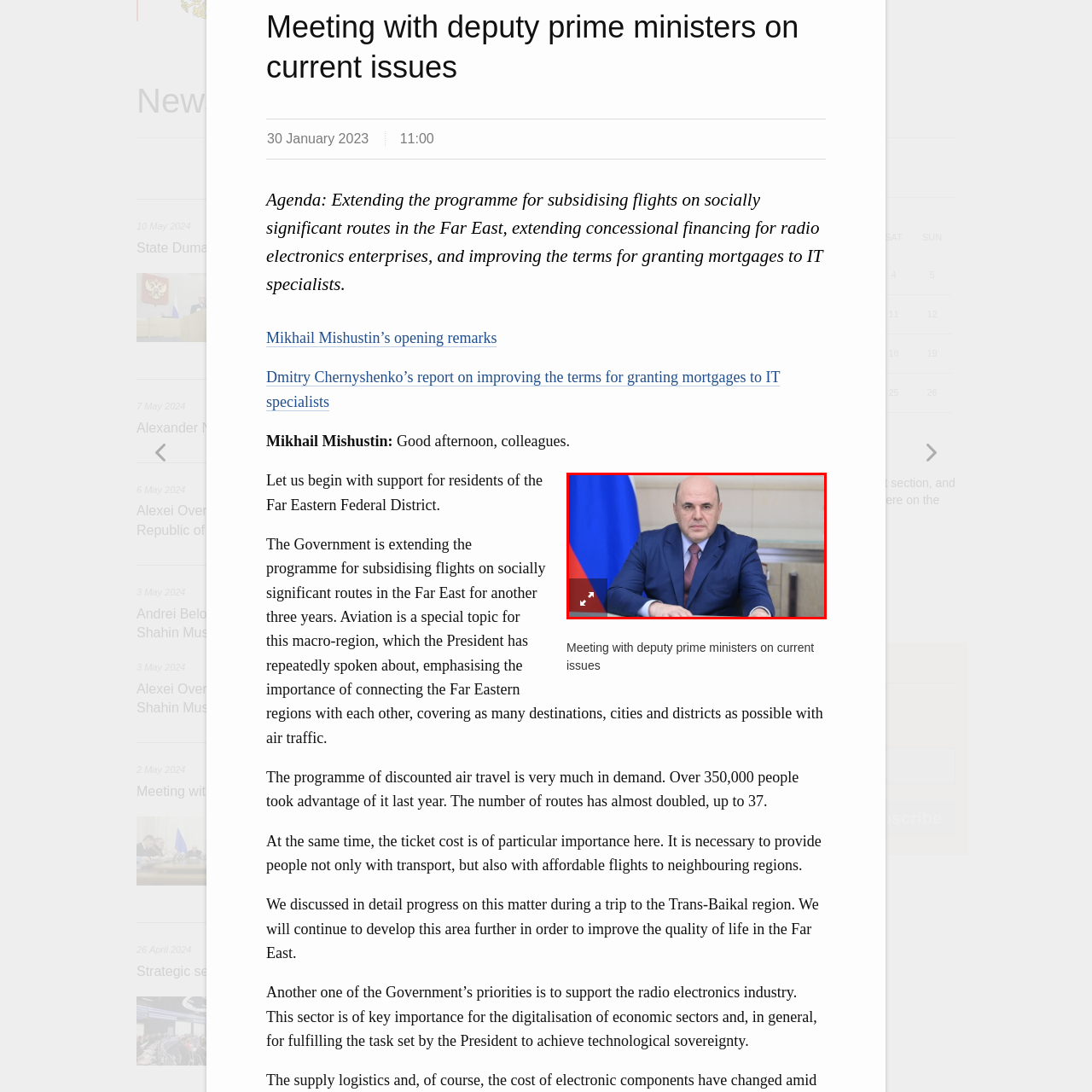Look at the image inside the red box and answer the question with a single word or phrase:
What is the color of the tie?

Maroon